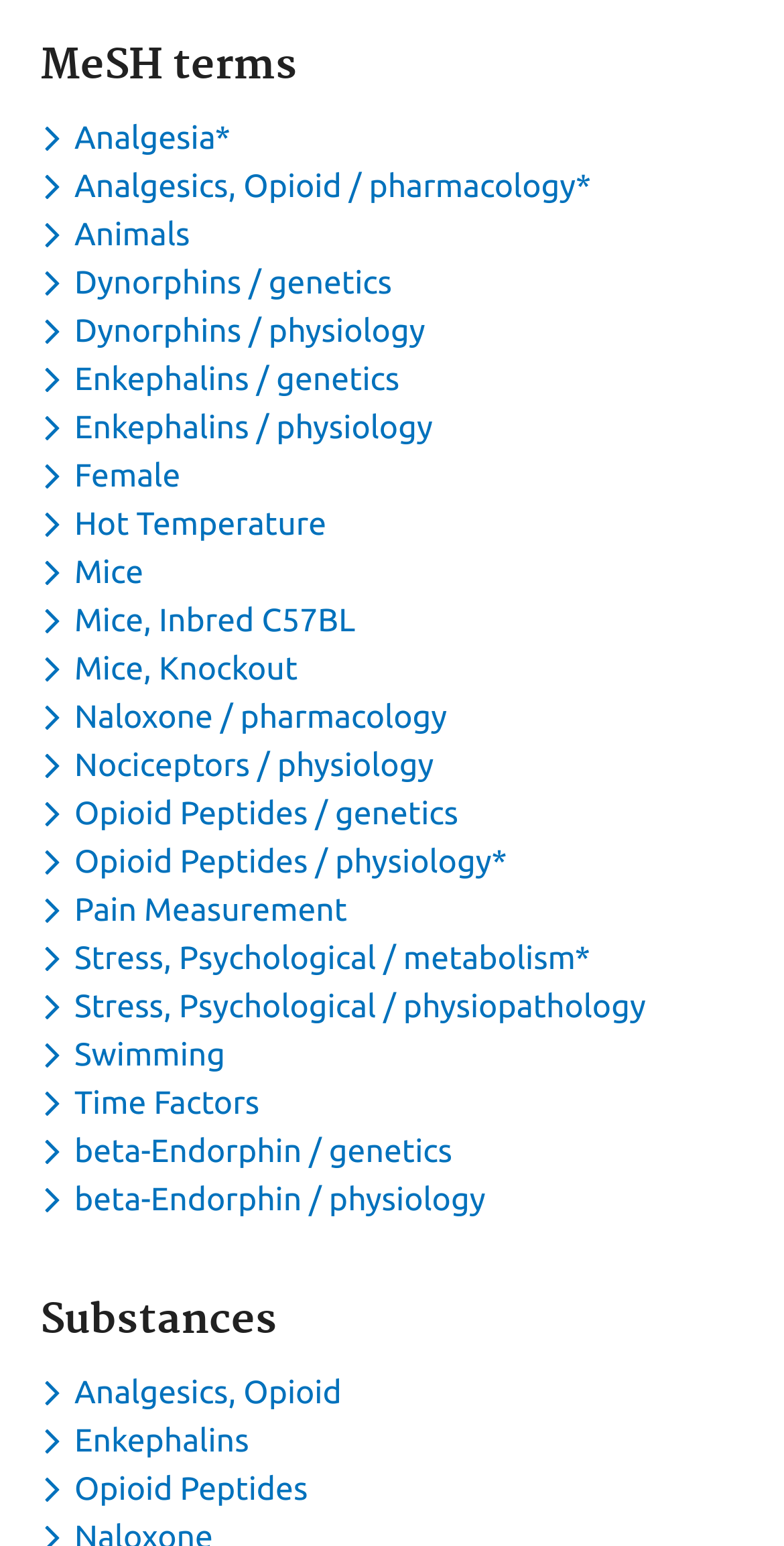Show the bounding box coordinates for the element that needs to be clicked to execute the following instruction: "Toggle dropdown menu for keyword Pain Measurement". Provide the coordinates in the form of four float numbers between 0 and 1, i.e., [left, top, right, bottom].

[0.051, 0.577, 0.456, 0.6]